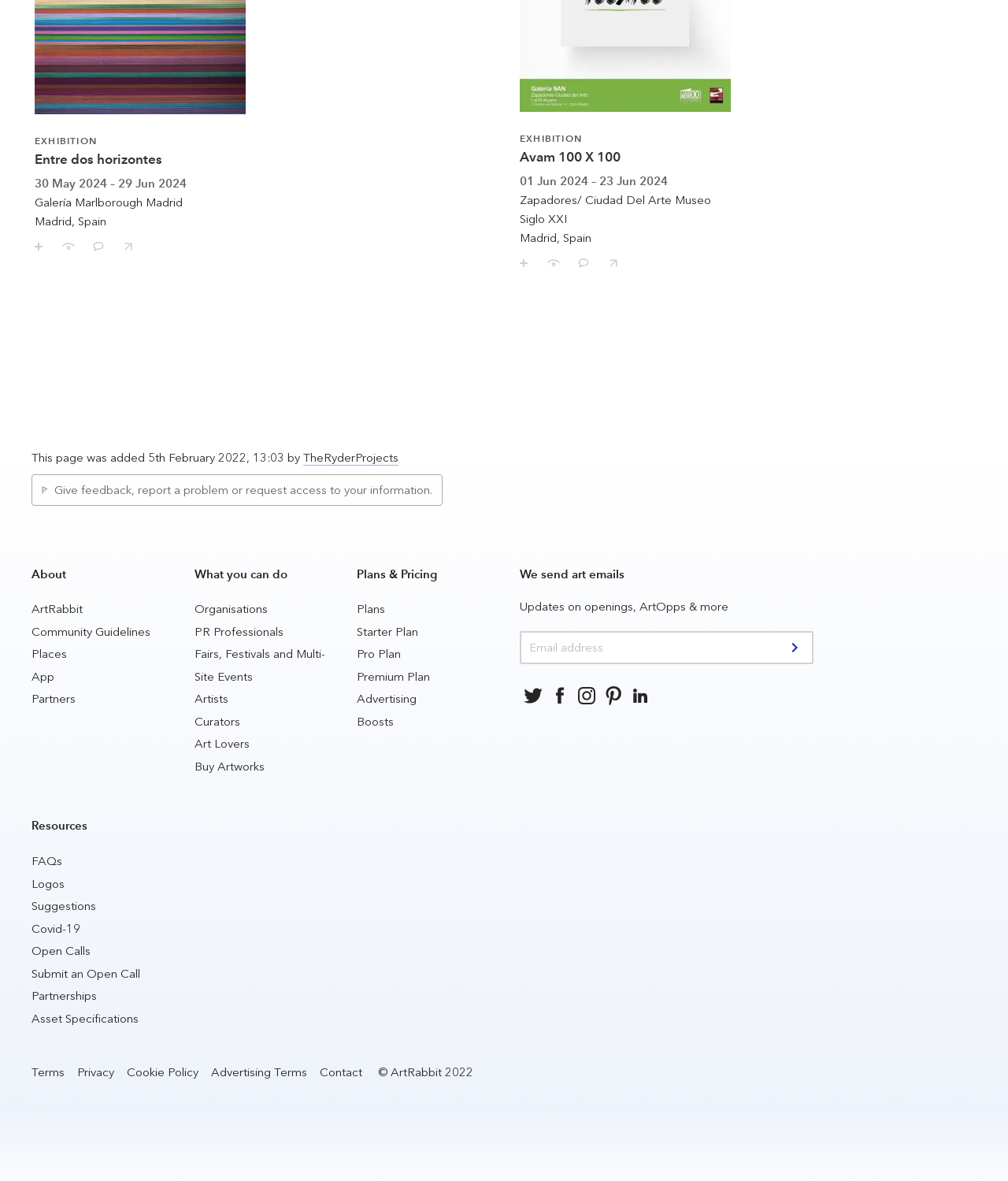What is the purpose of the textbox?
Can you give a detailed and elaborate answer to the question?

The textbox is labeled 'We send art emails' and is accompanied by a submit button, suggesting that users can enter their email address to receive updates on art-related topics.